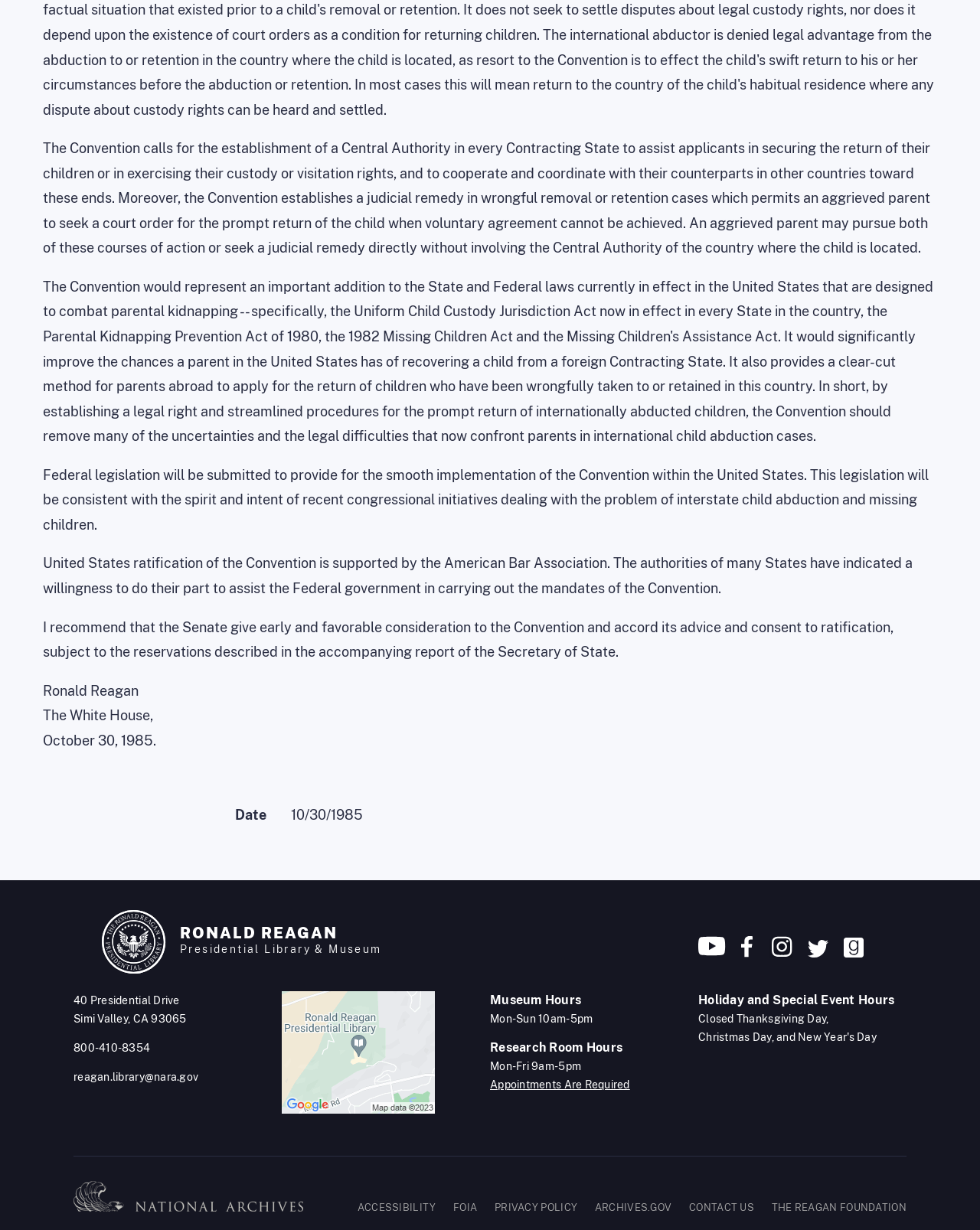Please determine the bounding box coordinates of the area that needs to be clicked to complete this task: 'Contact us'. The coordinates must be four float numbers between 0 and 1, formatted as [left, top, right, bottom].

[0.703, 0.977, 0.77, 0.986]